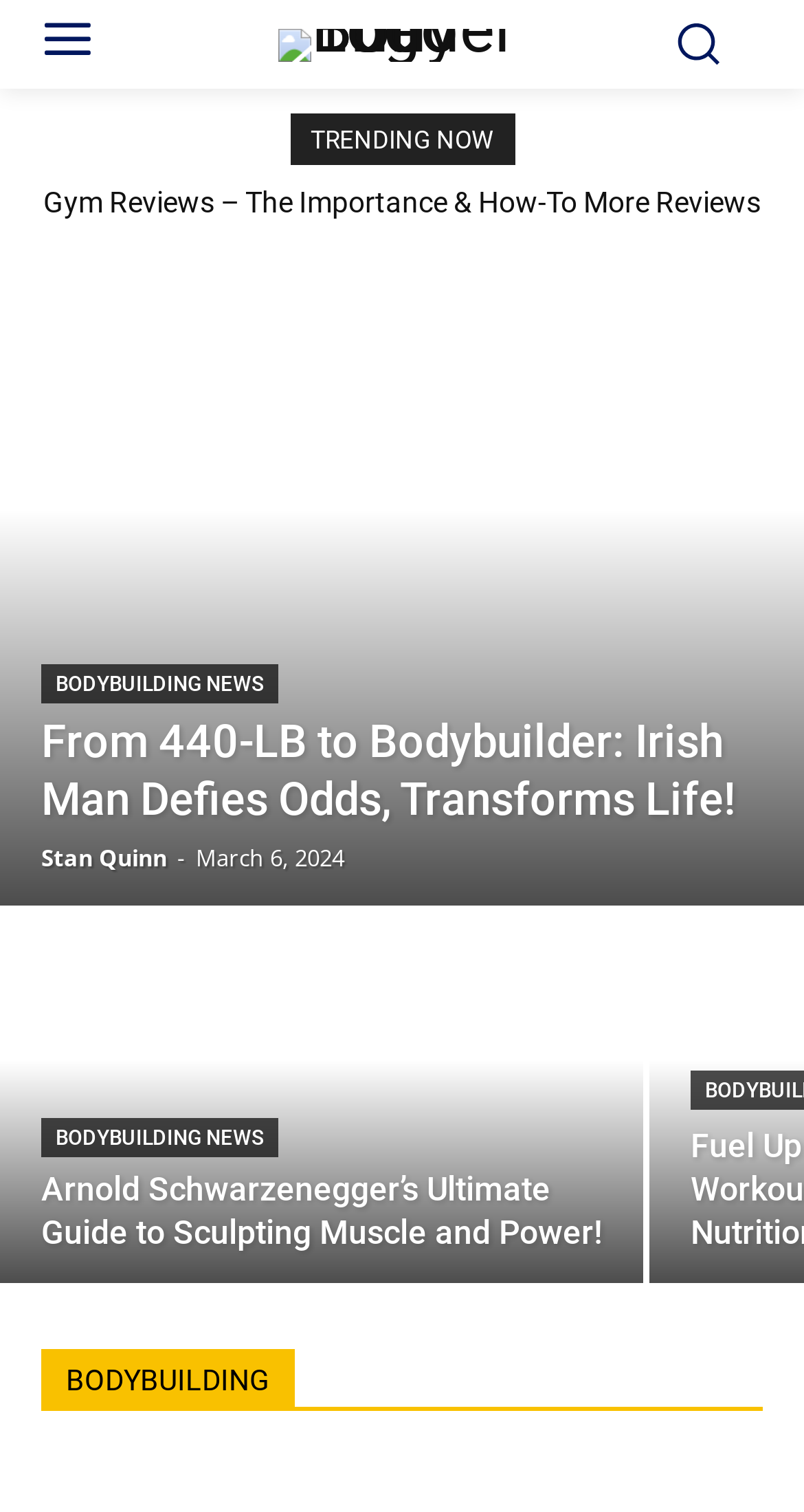Find the bounding box coordinates of the clickable area required to complete the following action: "Read the 'Arnold Schwarzenegger’s Ultimate Guide to Sculpting Muscle and Power!' article".

[0.0, 0.604, 0.8, 0.849]